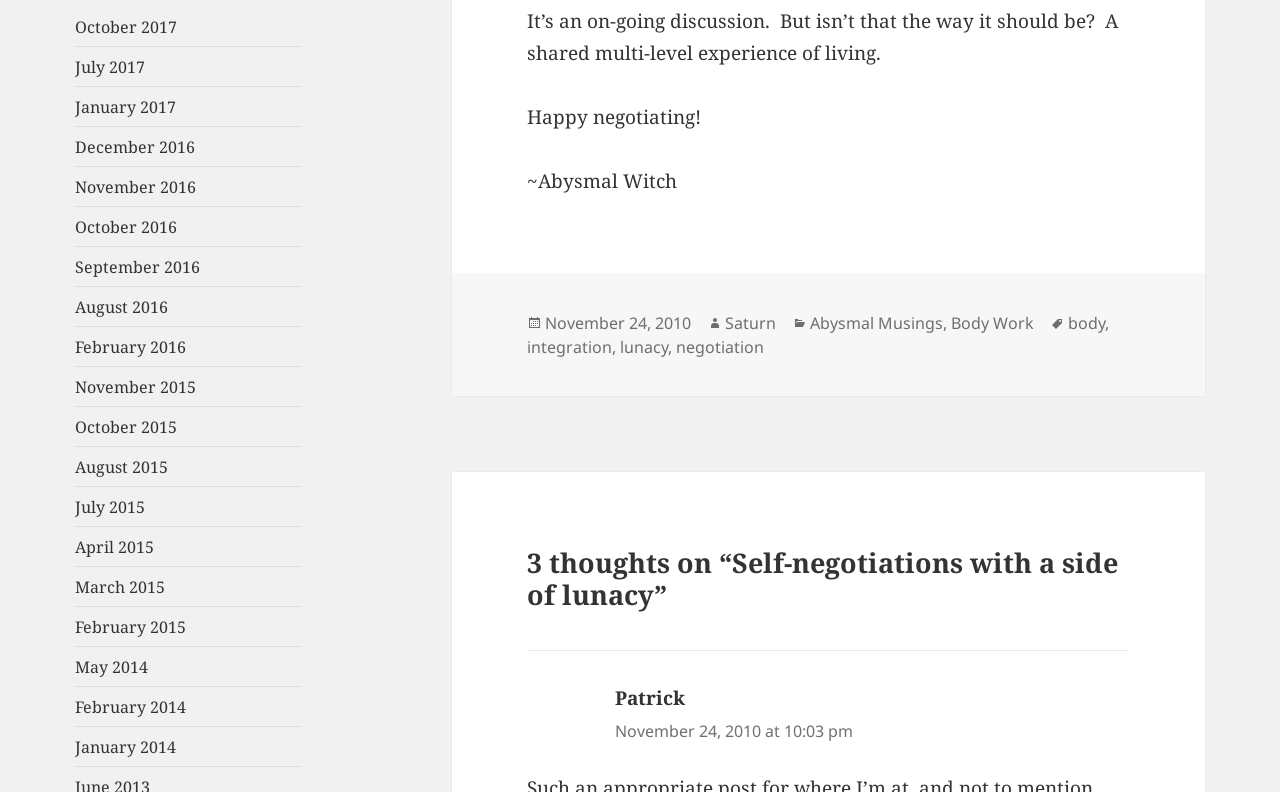Give a one-word or short-phrase answer to the following question: 
Who is the author of the comment?

Patrick